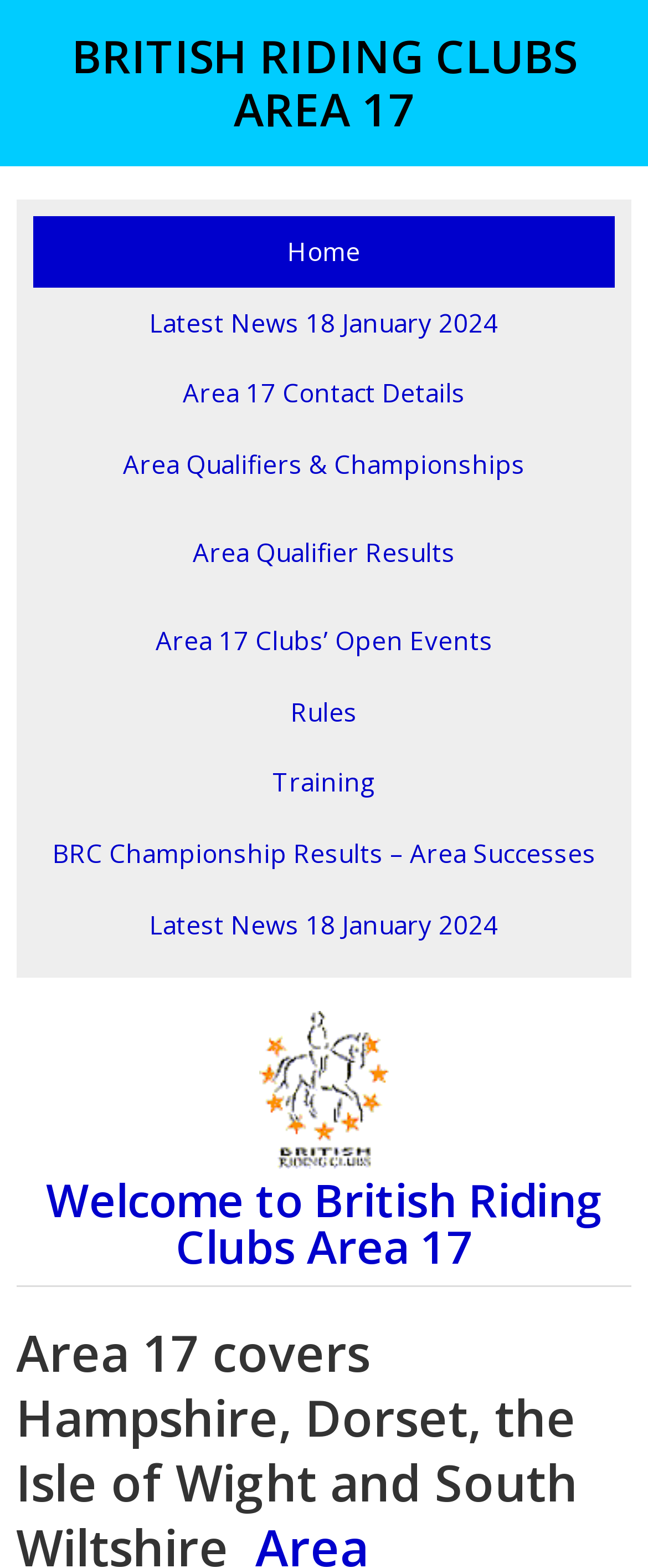Answer briefly with one word or phrase:
Is there an image on the webpage?

Yes